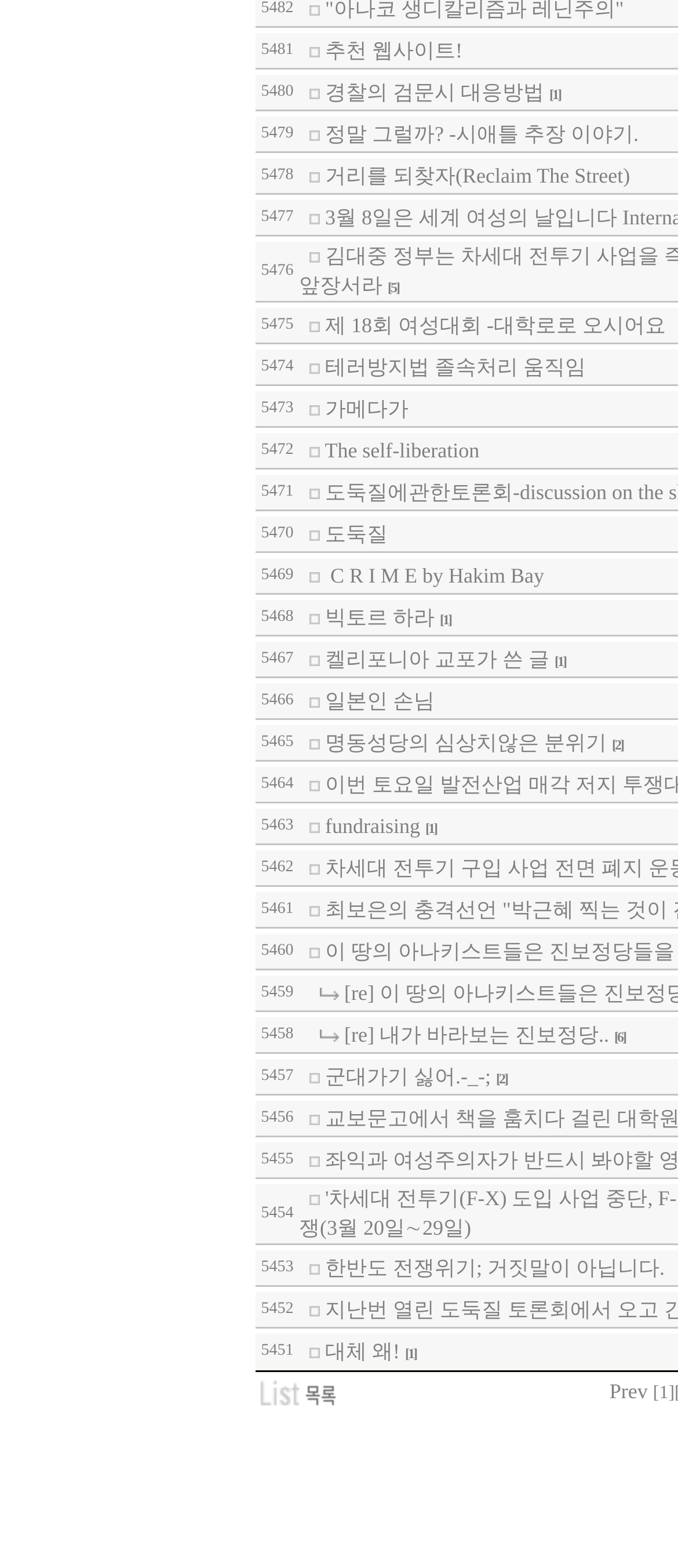Provide a one-word or short-phrase response to the question:
How many grid cells are there?

30